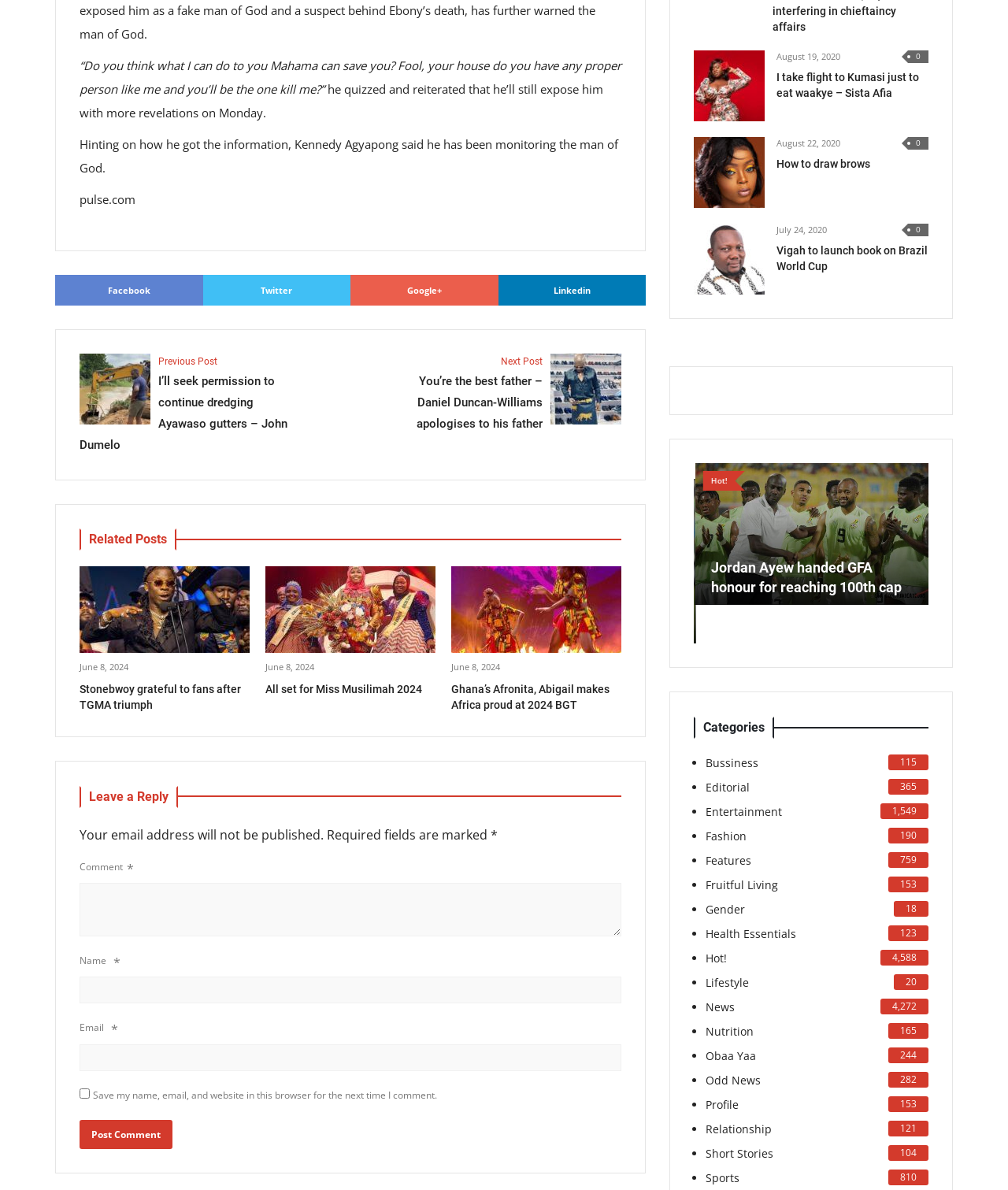Could you find the bounding box coordinates of the clickable area to complete this instruction: "View the previous post"?

[0.688, 0.445, 0.712, 0.465]